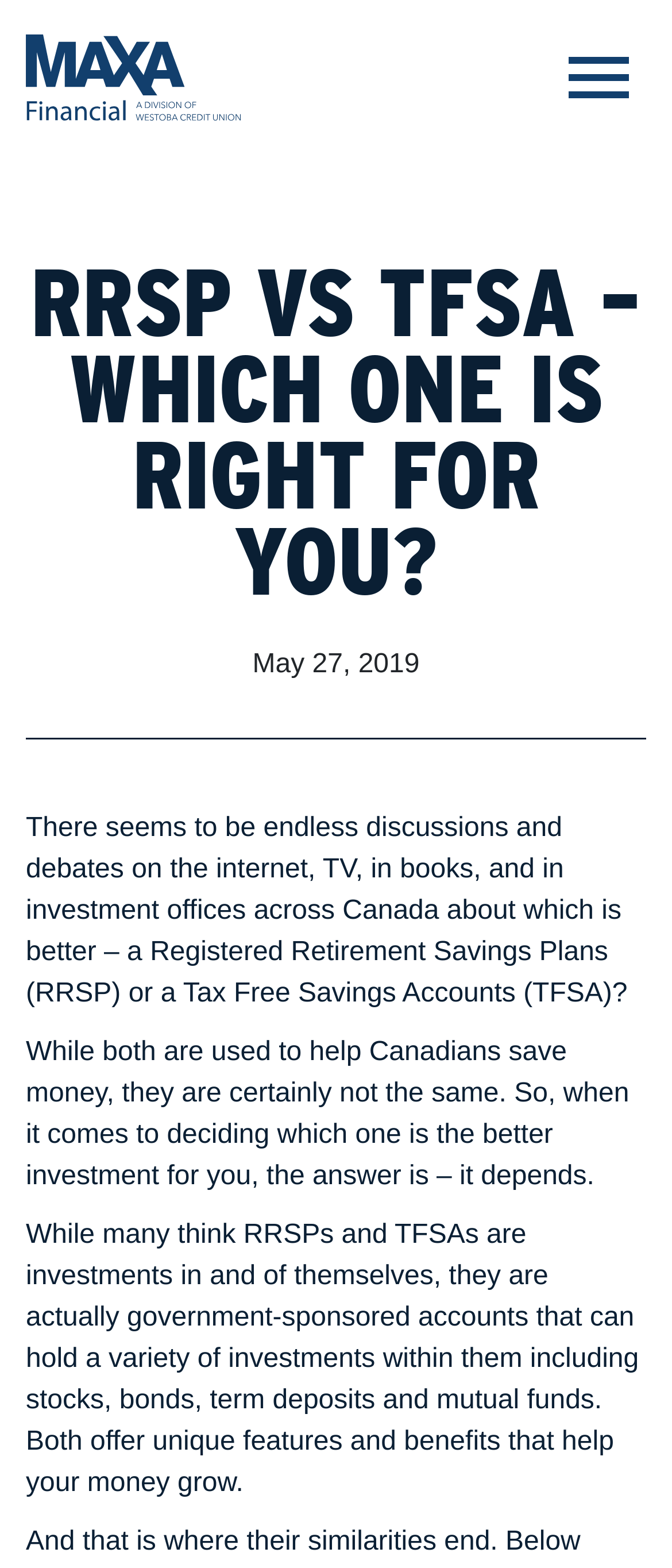What is the date of the article?
Look at the image and respond with a one-word or short-phrase answer.

May 27, 2019